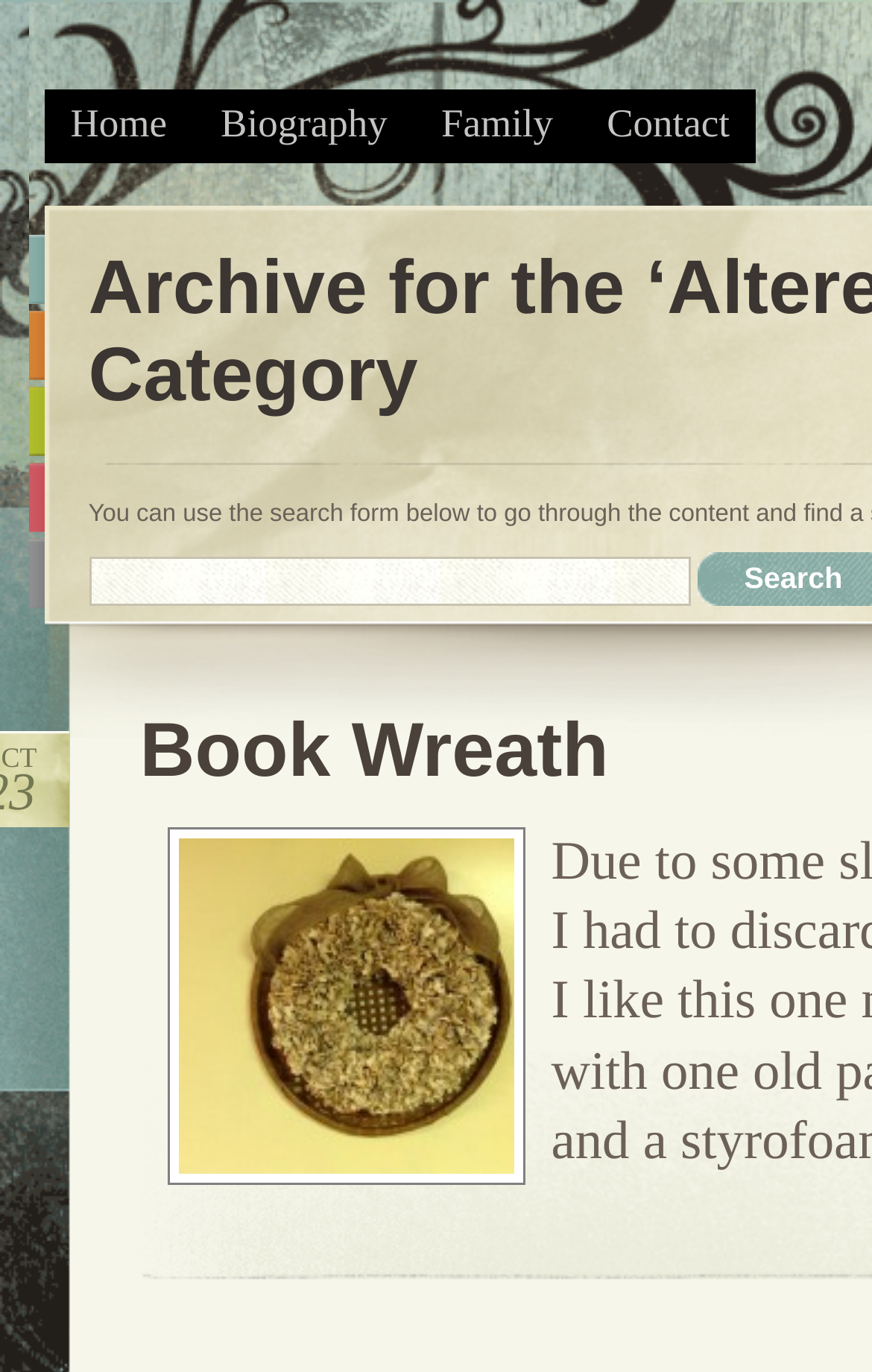Find the bounding box coordinates for the HTML element specified by: "Book Wreath".

[0.16, 0.517, 0.698, 0.578]